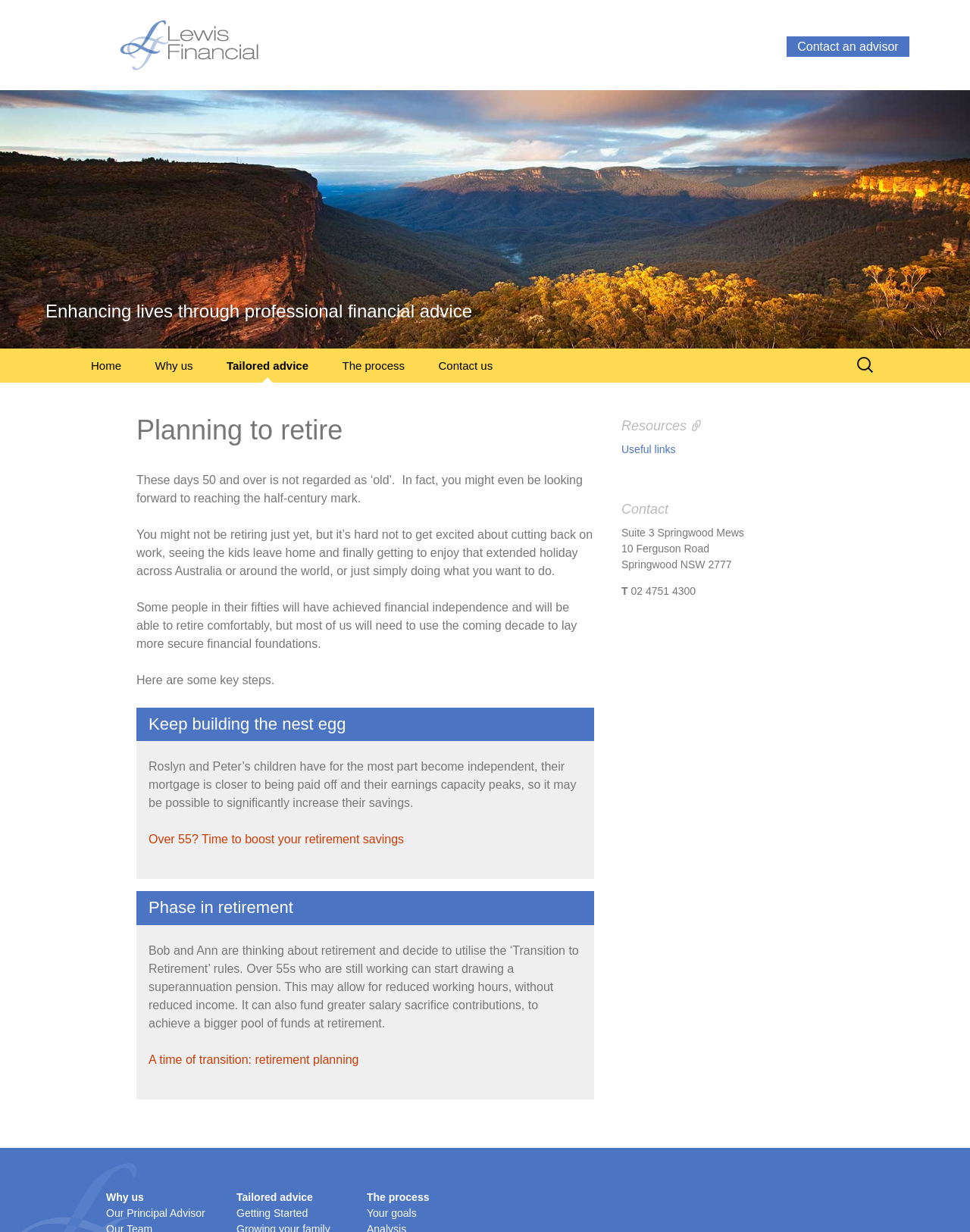Show the bounding box coordinates of the region that should be clicked to follow the instruction: "Search for something."

[0.88, 0.283, 0.906, 0.31]